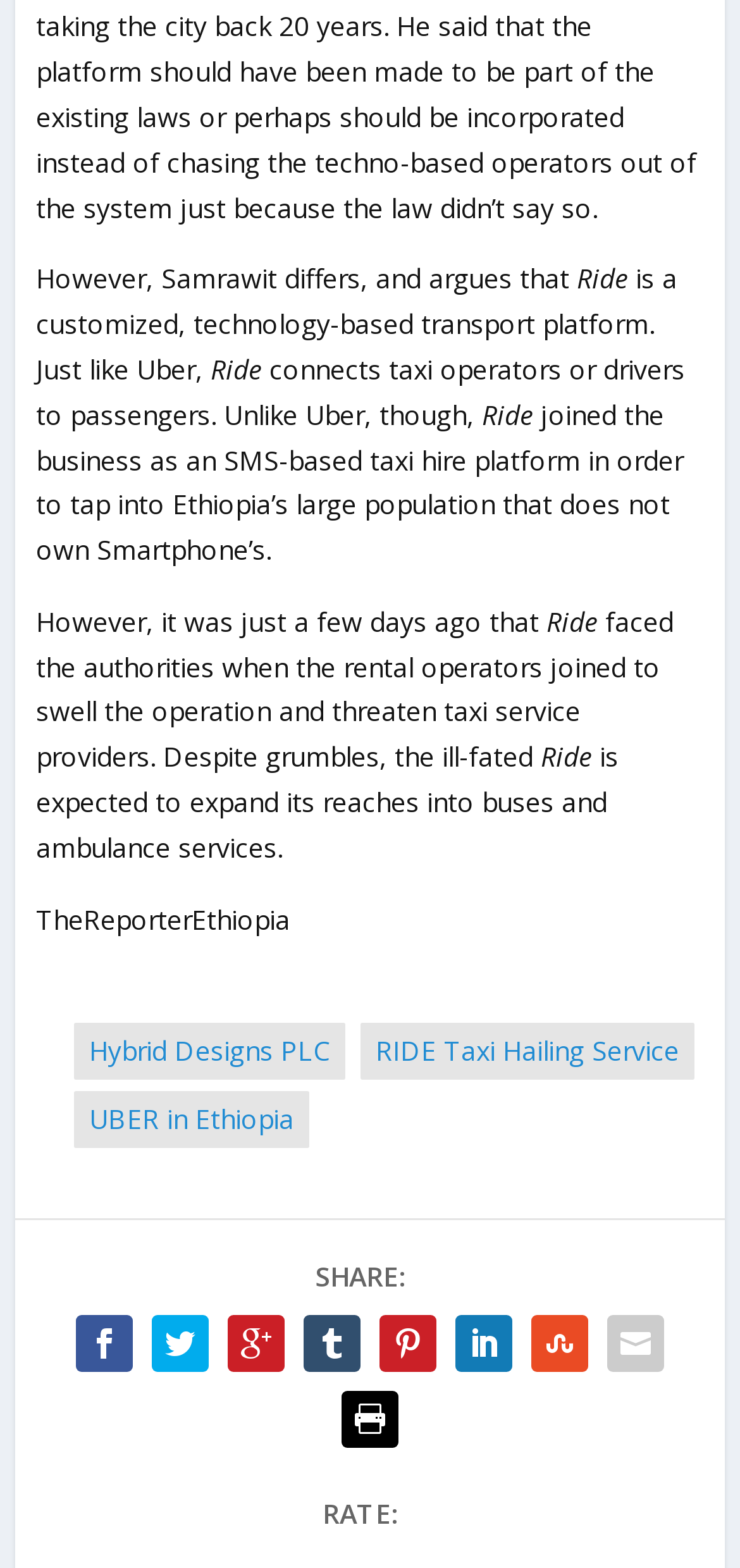Return the bounding box coordinates of the UI element that corresponds to this description: "Hybrid Designs PLC". The coordinates must be given as four float numbers in the range of 0 and 1, [left, top, right, bottom].

[0.121, 0.659, 0.446, 0.682]